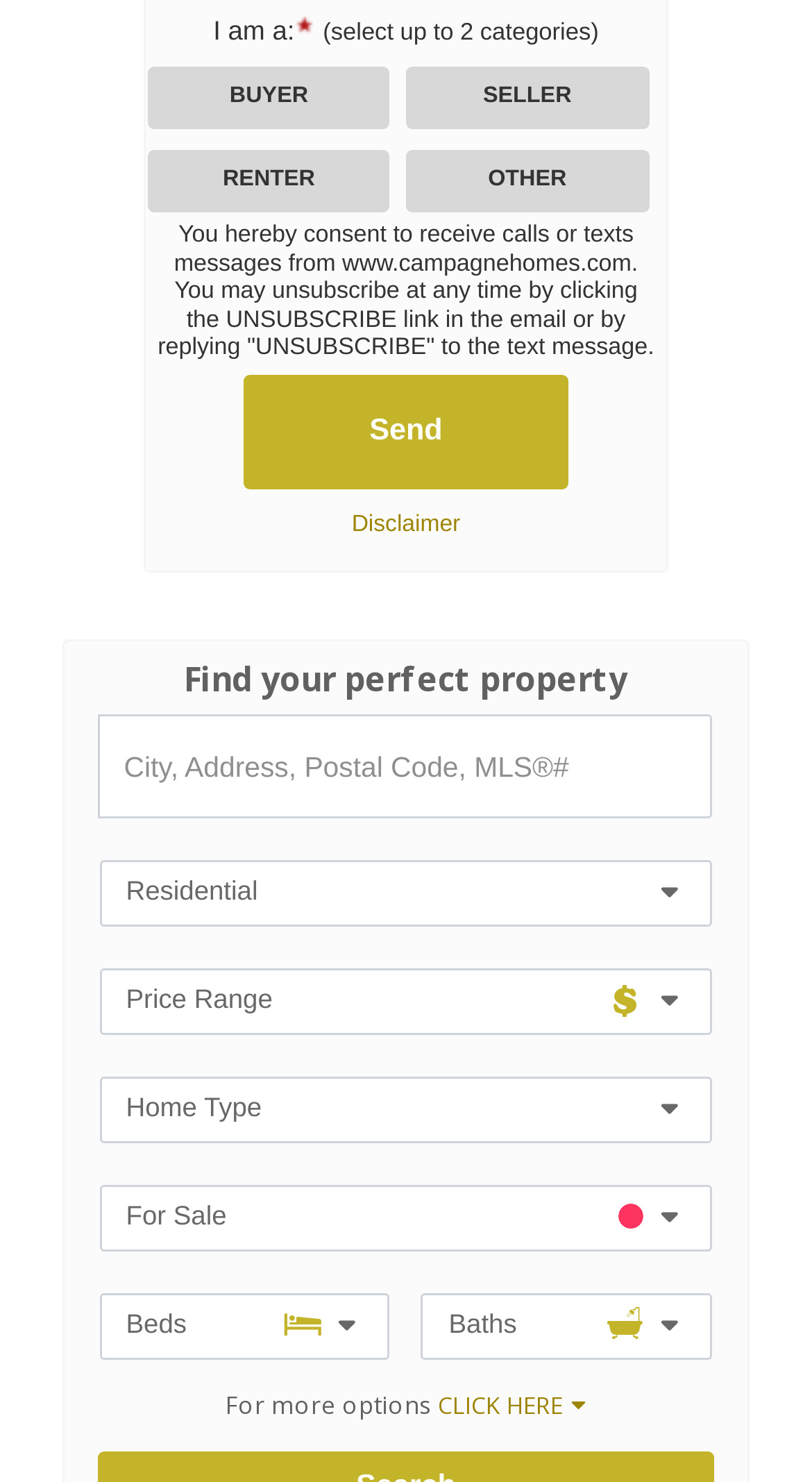What is the purpose of the 'Disclaimer' link?
Carefully examine the image and provide a detailed answer to the question.

The 'Disclaimer' link is located below the 'Send' button. It is likely that clicking on this link will take the user to a page that displays the disclaimer of the website.